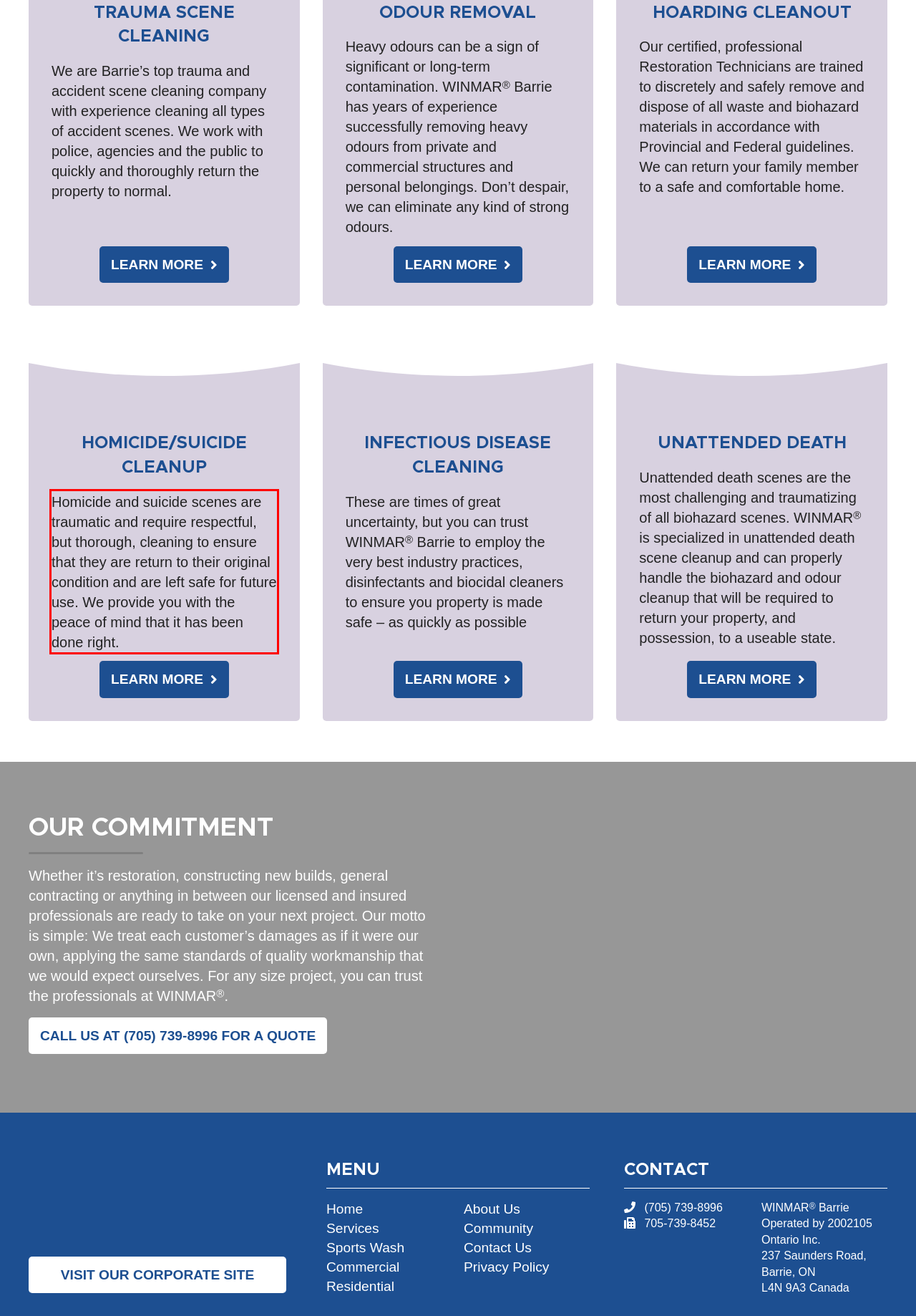Using the provided webpage screenshot, recognize the text content in the area marked by the red bounding box.

Homicide and suicide scenes are traumatic and require respectful, but thorough, cleaning to ensure that they are return to their original condition and are left safe for future use. We provide you with the peace of mind that it has been done right.